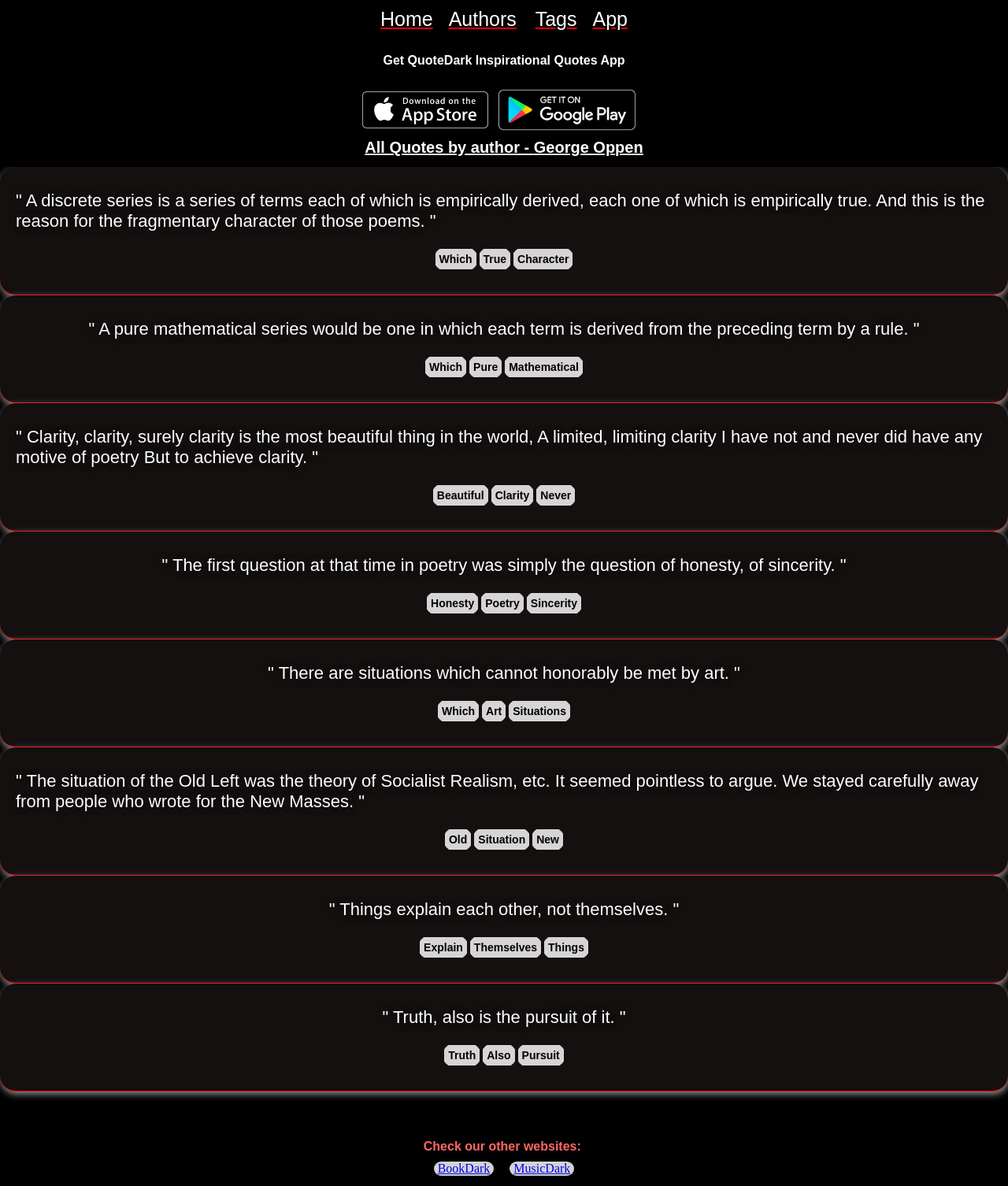Using the element description: "aria-label="QuoteDark Inspirational Quotes Android App"", determine the bounding box coordinates. The coordinates should be in the format [left, top, right, bottom], with values between 0 and 1.

[0.484, 0.066, 0.641, 0.119]